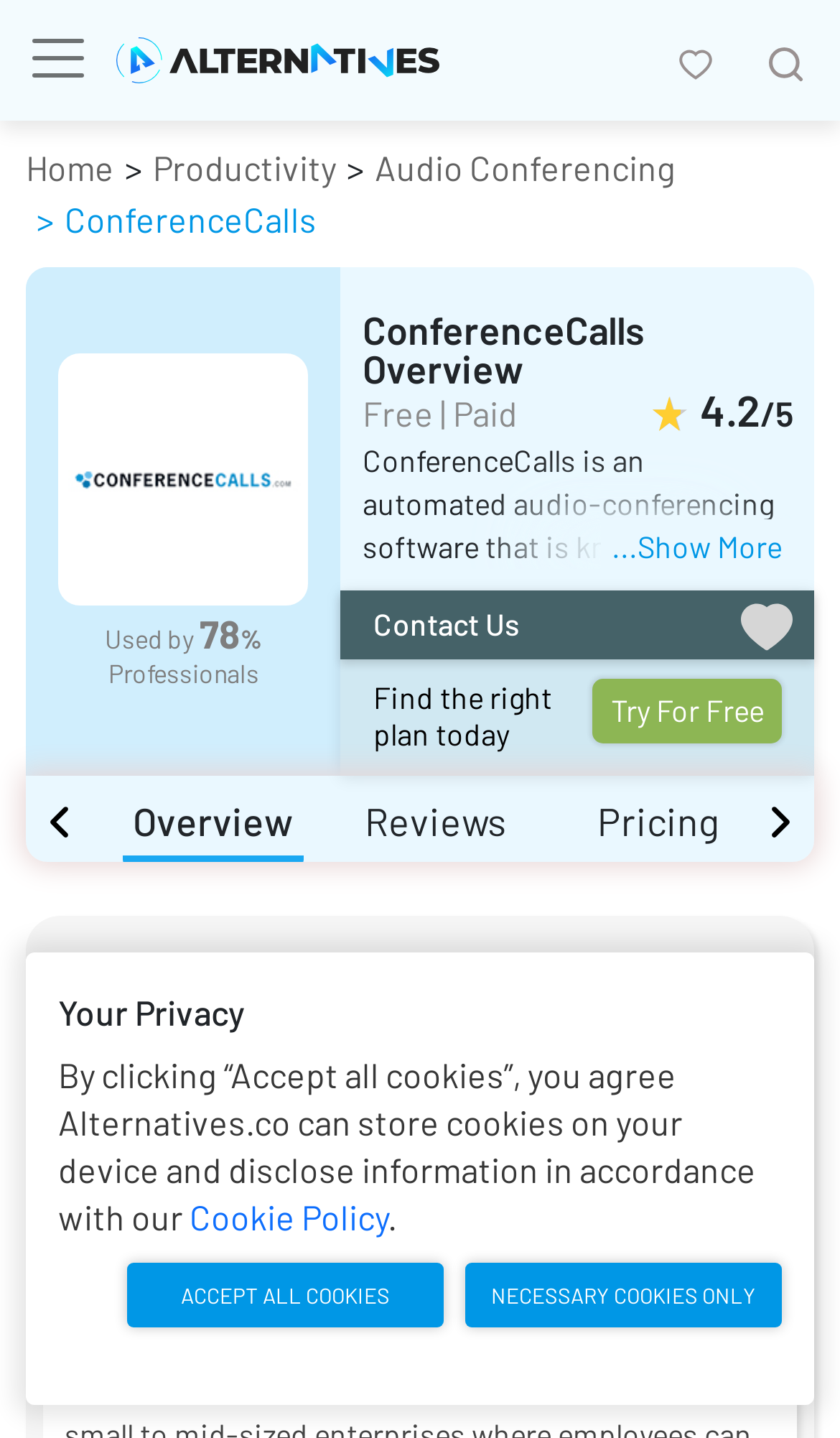Identify the bounding box coordinates of the element that should be clicked to fulfill this task: "Click the Toggle navigation button". The coordinates should be provided as four float numbers between 0 and 1, i.e., [left, top, right, bottom].

[0.031, 0.012, 0.138, 0.069]